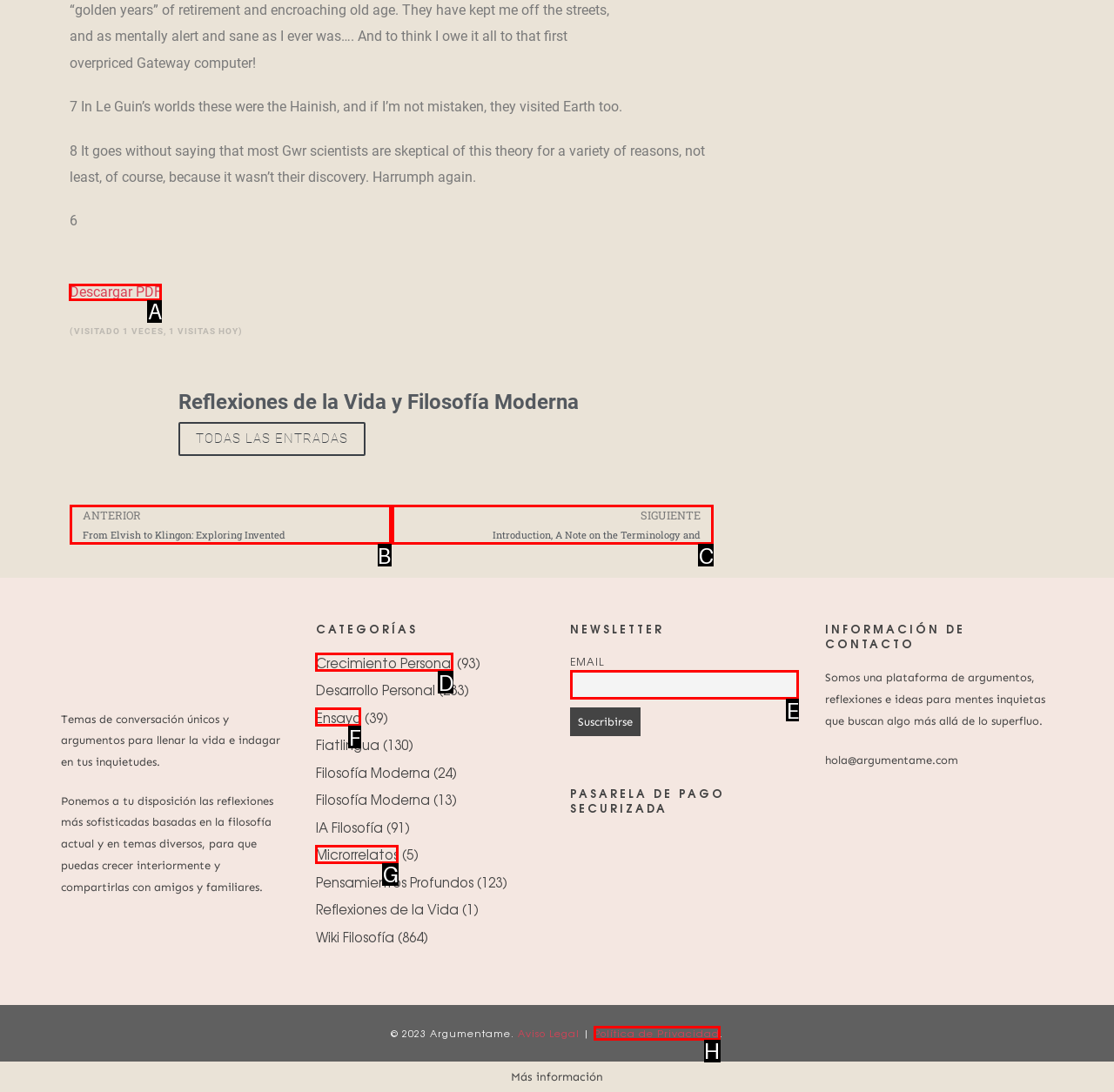Identify which HTML element should be clicked to fulfill this instruction: Download PDF Reply with the correct option's letter.

A